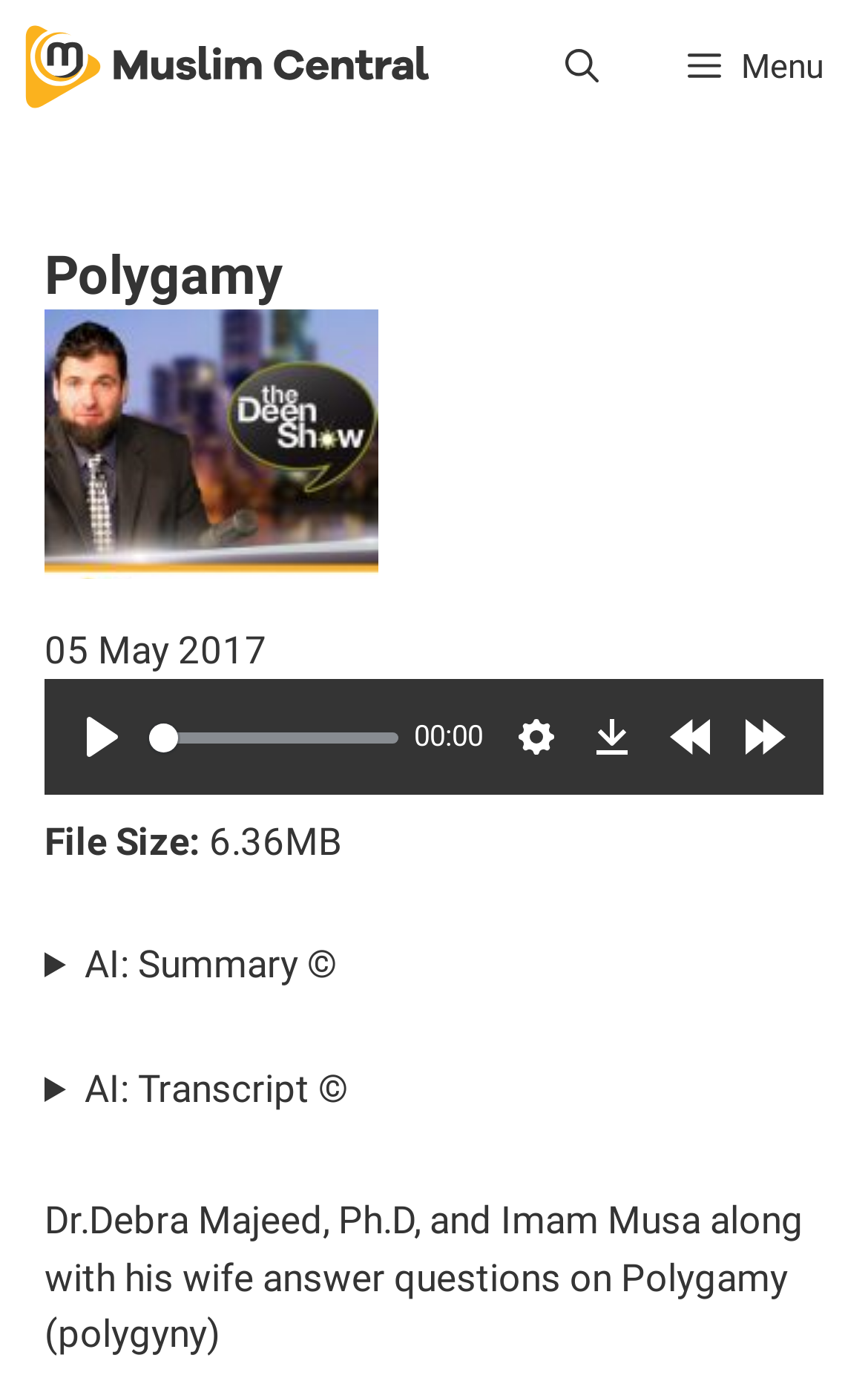Indicate the bounding box coordinates of the clickable region to achieve the following instruction: "Open the settings menu."

[0.576, 0.509, 0.658, 0.561]